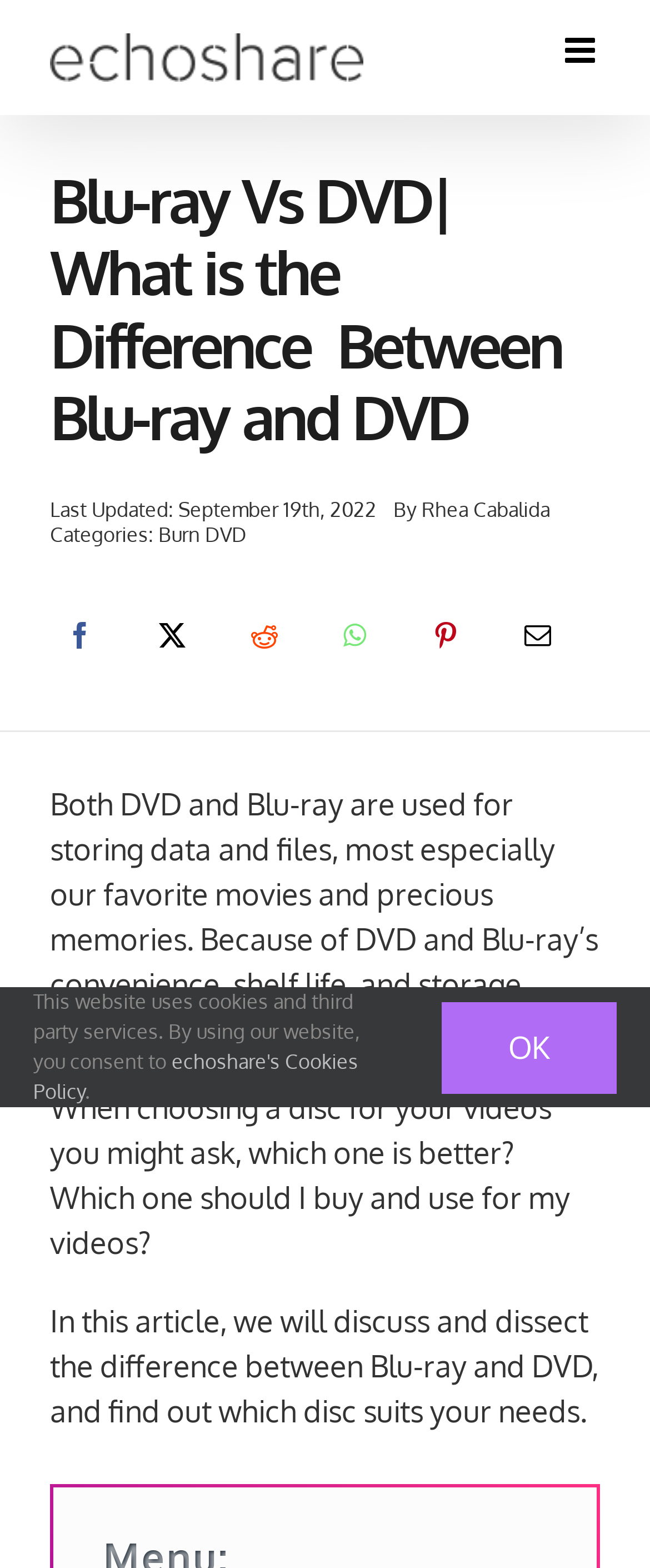What is the main topic of the article?
Answer briefly with a single word or phrase based on the image.

Difference between Blu-ray and DVD